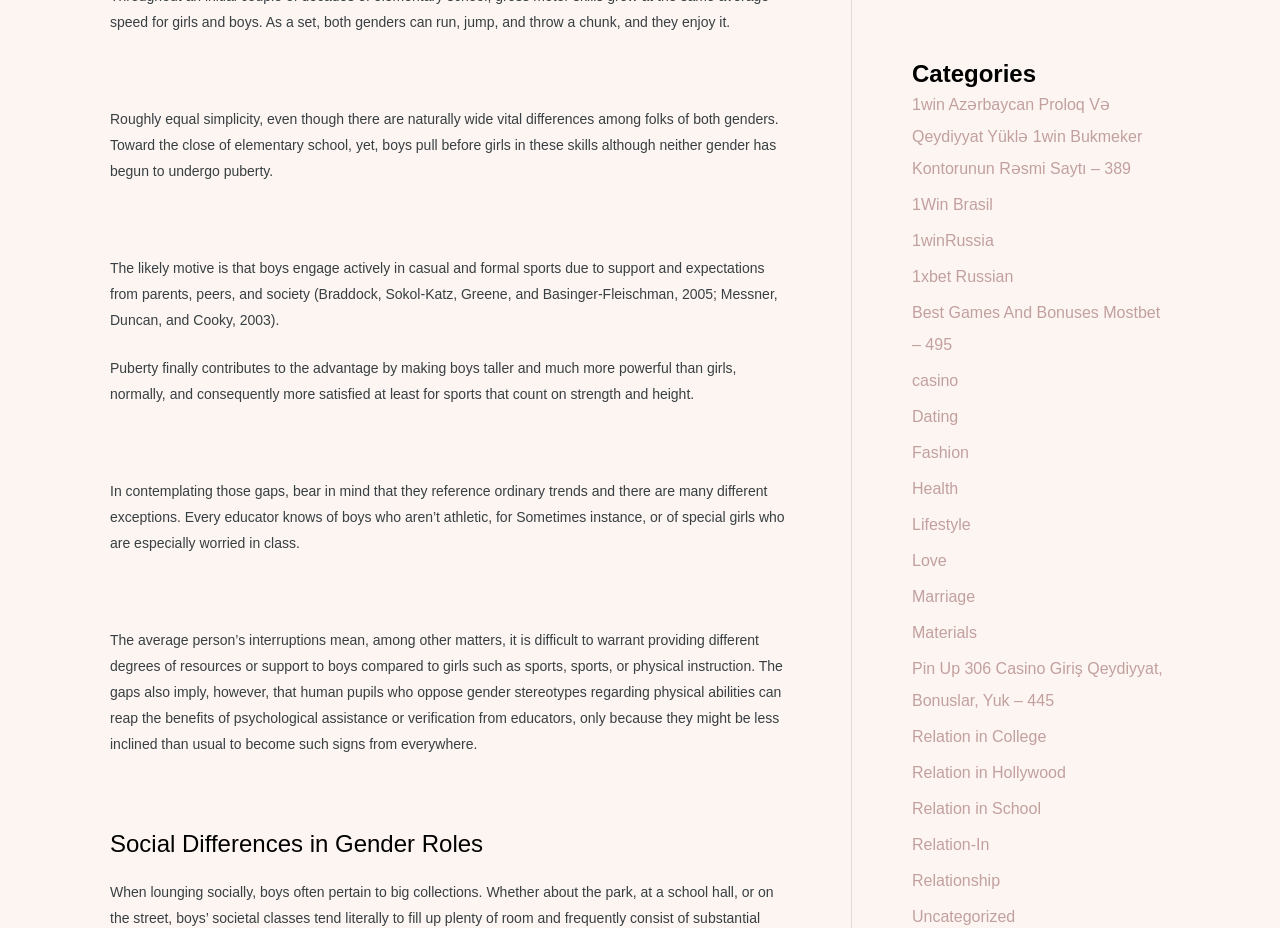Please answer the following question using a single word or phrase: 
What is the effect of puberty on boys' physical abilities?

Makes them taller and more powerful